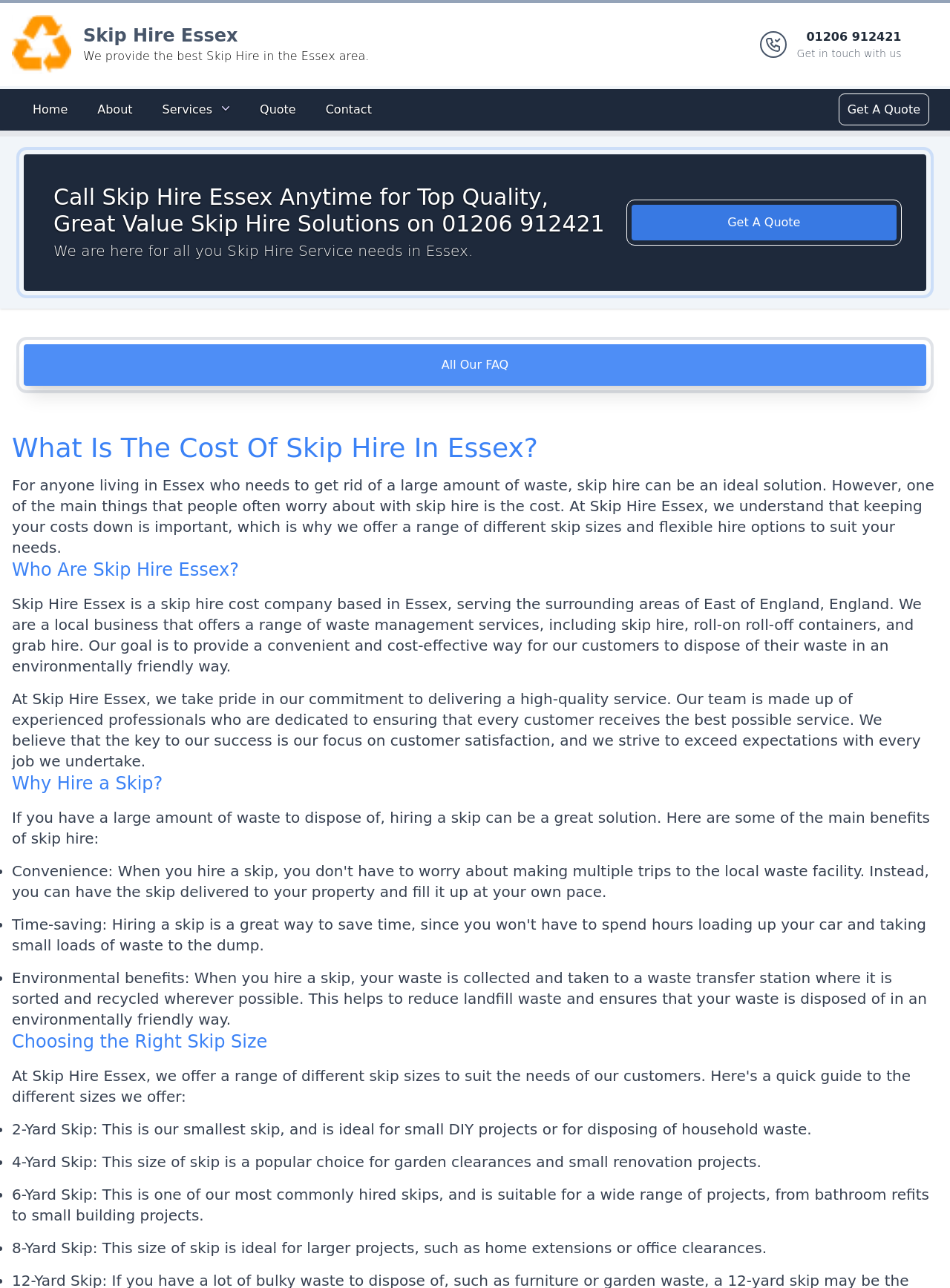What is the company name of the skip hire service?
Using the details from the image, give an elaborate explanation to answer the question.

I found the company name by looking at the logo and the text next to it, which says 'Skip Hire Essex Logo' and 'Skip Hire Essex' respectively. This suggests that the company name is indeed 'Skip Hire Essex'.